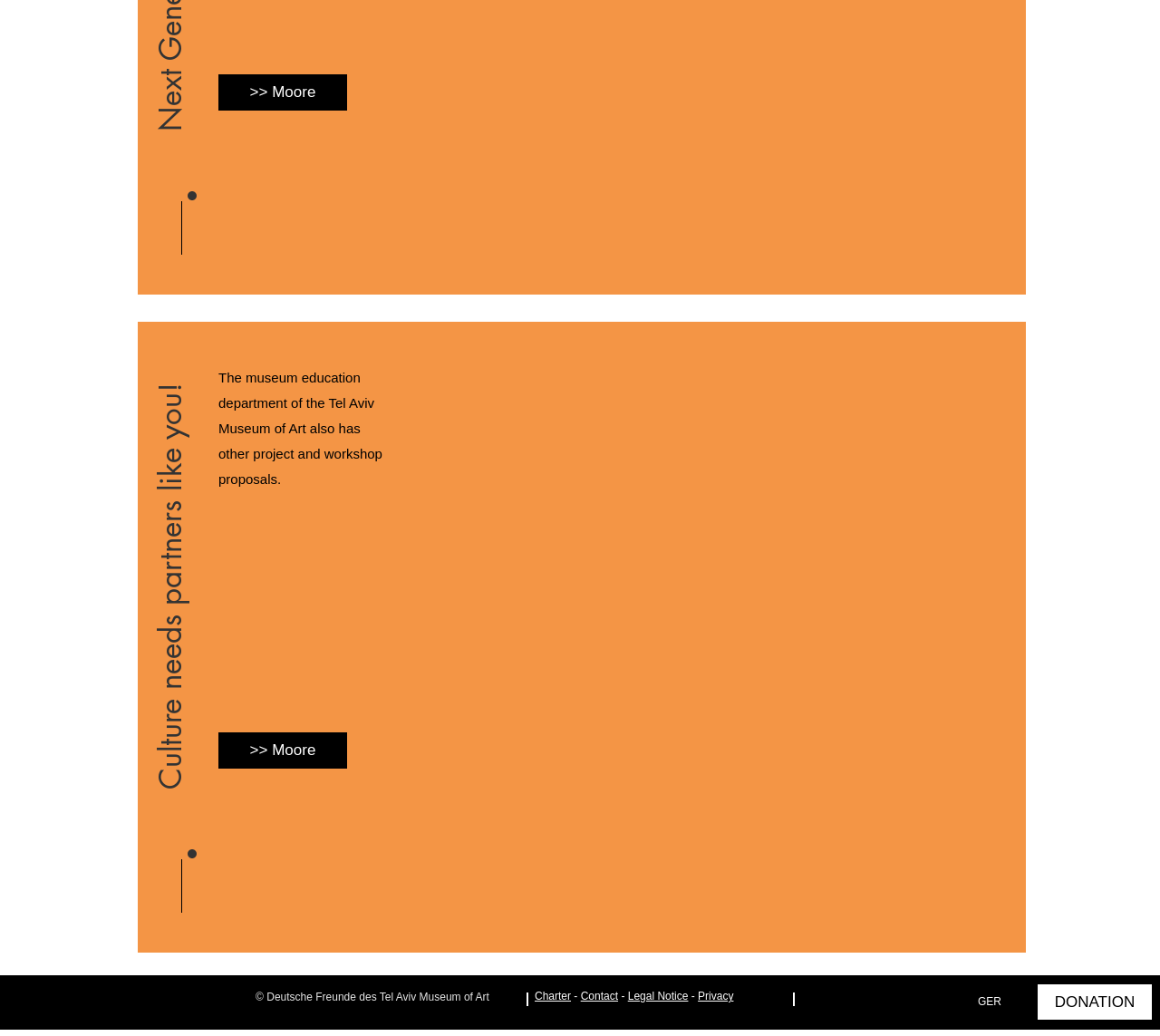Identify the bounding box coordinates of the area that should be clicked in order to complete the given instruction: "View wedding catering services". The bounding box coordinates should be four float numbers between 0 and 1, i.e., [left, top, right, bottom].

None